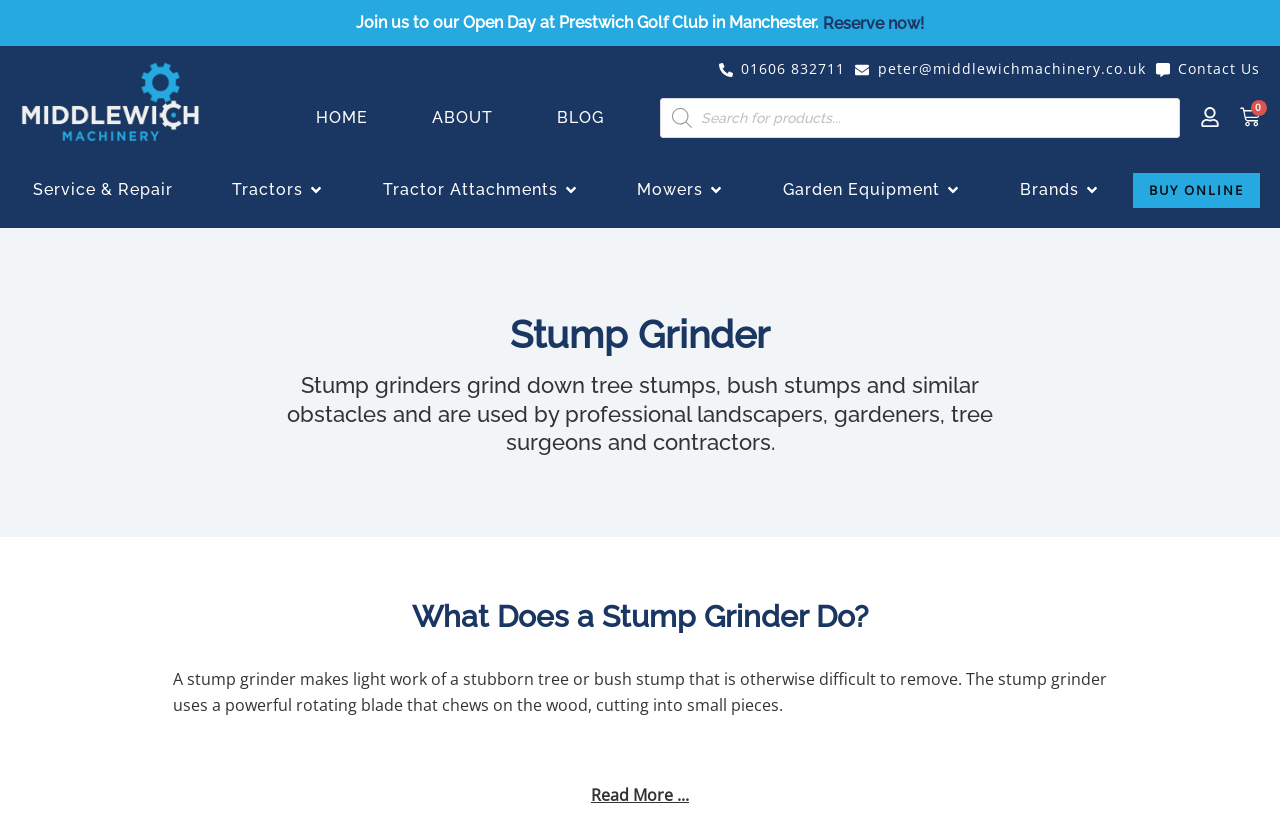Extract the bounding box coordinates for the HTML element that matches this description: "01606 832711". The coordinates should be four float numbers between 0 and 1, i.e., [left, top, right, bottom].

[0.561, 0.069, 0.66, 0.101]